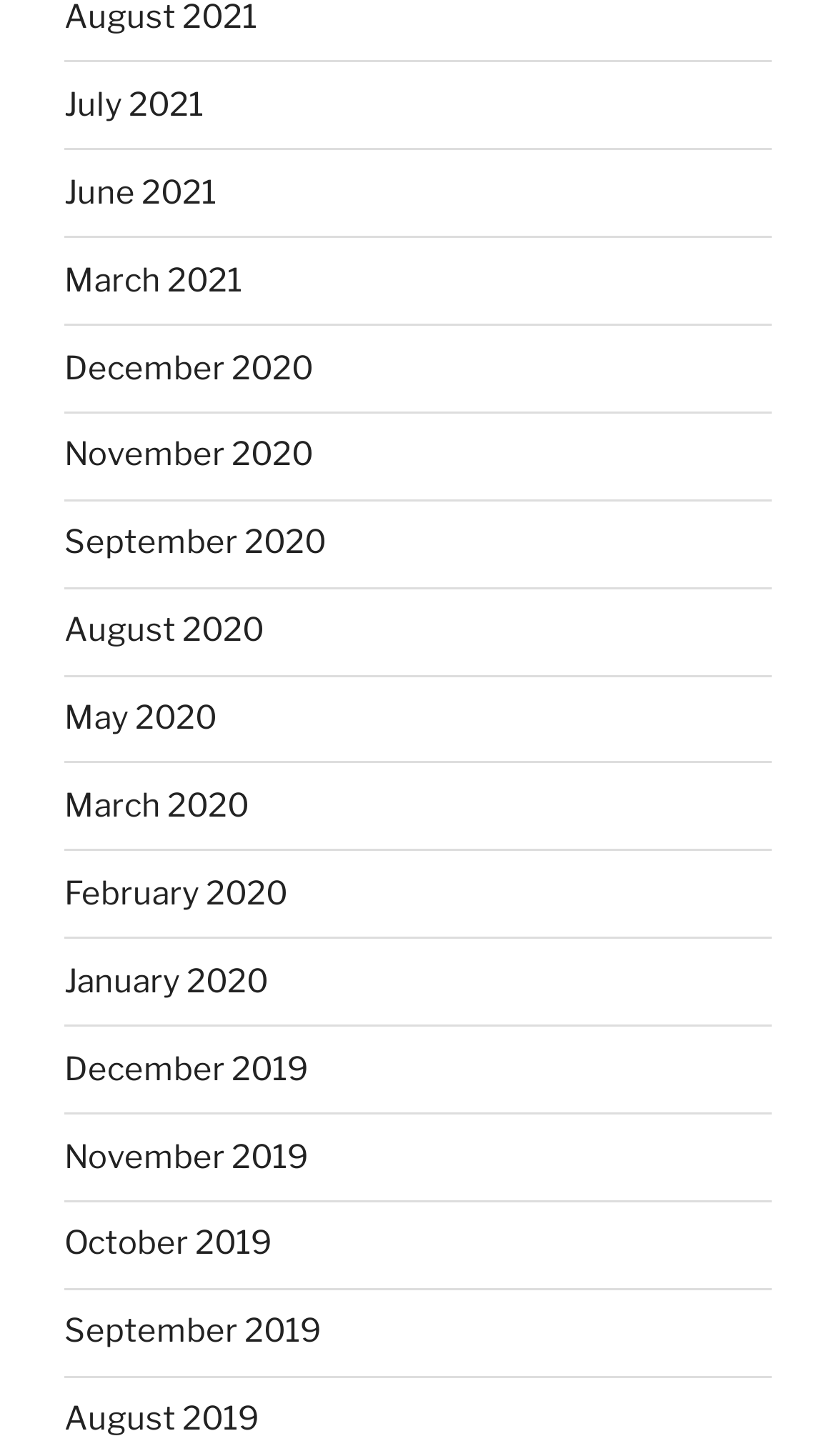What is the common format of the link texts?
Based on the image, answer the question with a single word or brief phrase.

Month Year